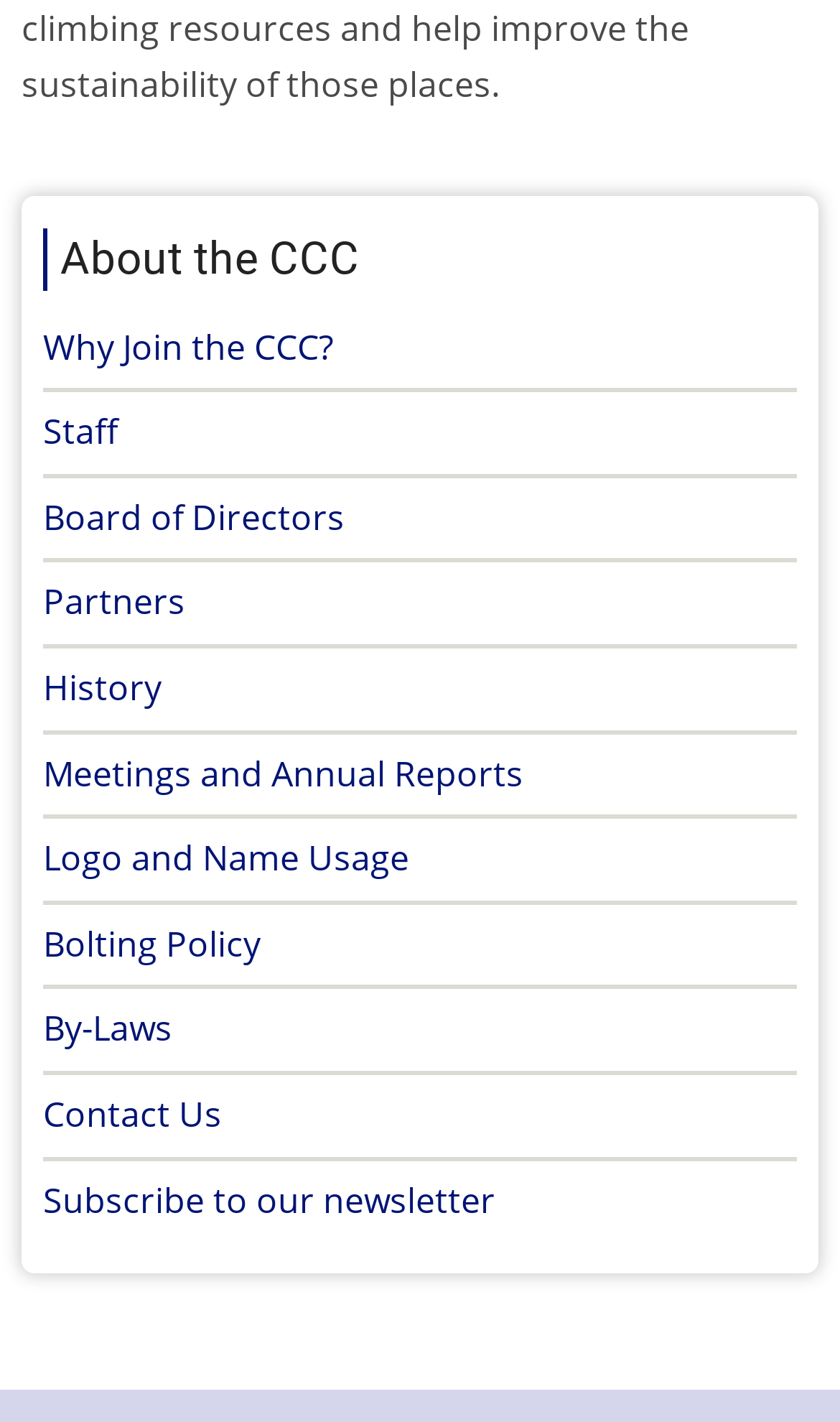Determine the bounding box coordinates of the target area to click to execute the following instruction: "Contact Us."

[0.051, 0.767, 0.264, 0.8]